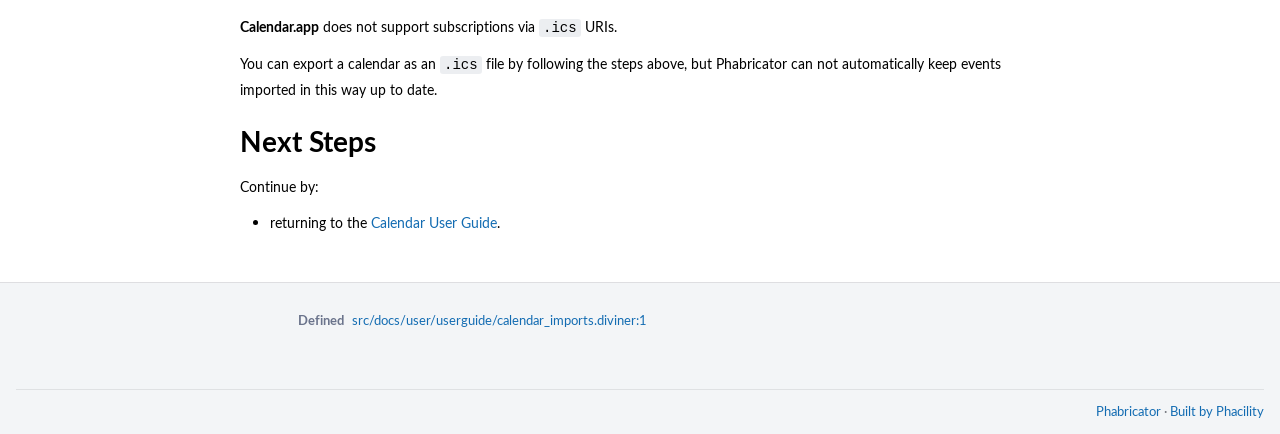Find the coordinates for the bounding box of the element with this description: "Built by Phacility".

[0.914, 0.895, 0.988, 0.936]